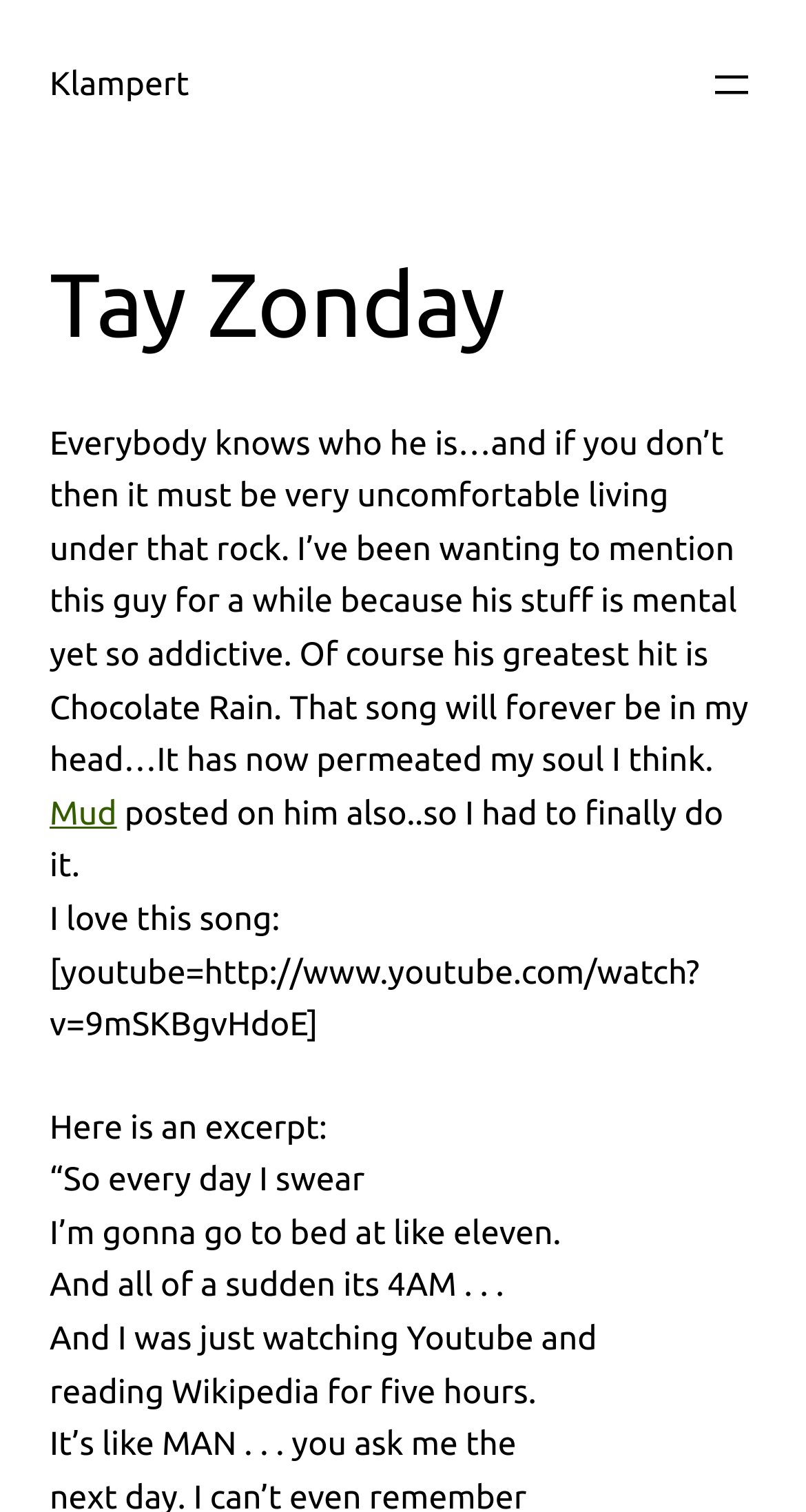How many hours did the author spend reading Wikipedia?
Give a comprehensive and detailed explanation for the question.

The text mentions 'I was just watching Youtube and reading Wikipedia for five hours', indicating that the author spent five hours reading Wikipedia.